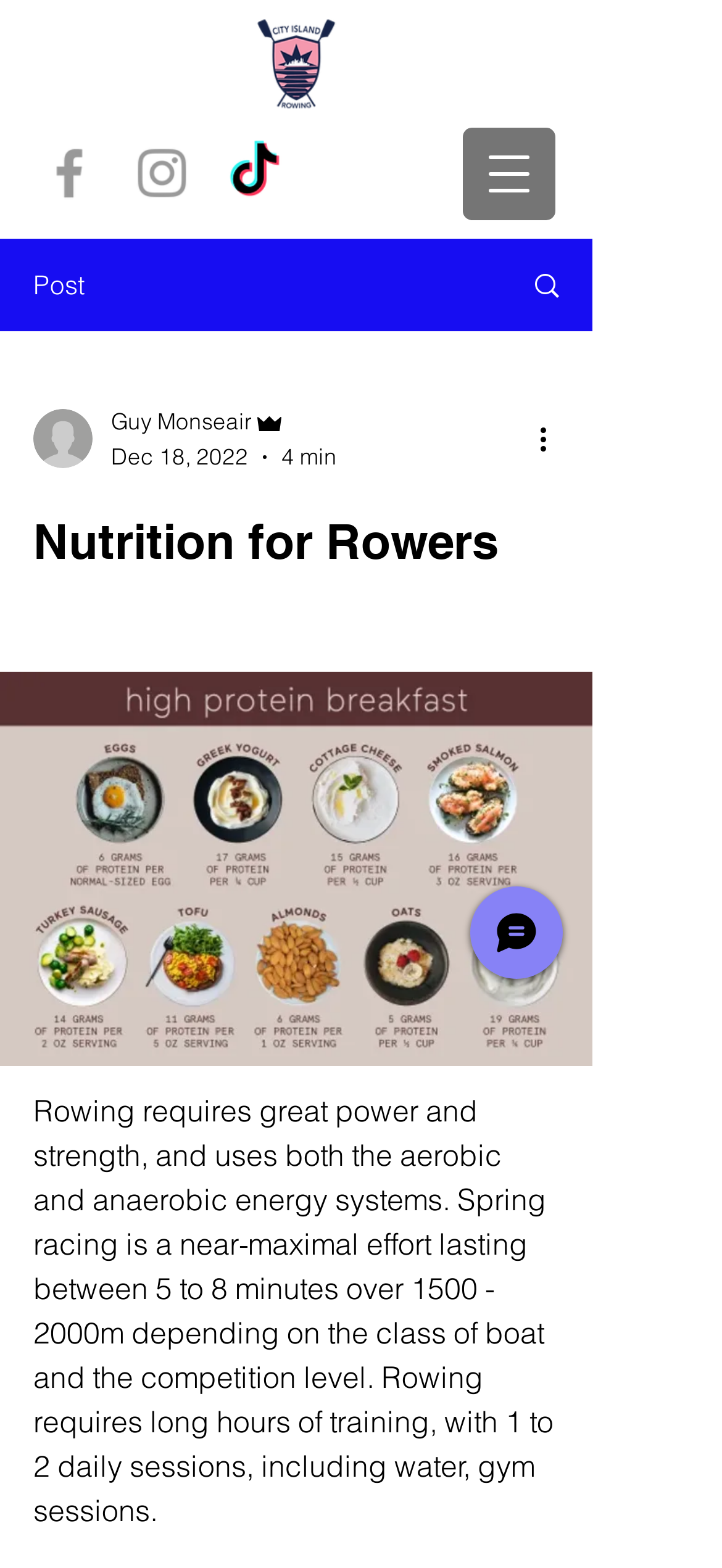Please extract and provide the main headline of the webpage.

Nutrition for Rowers